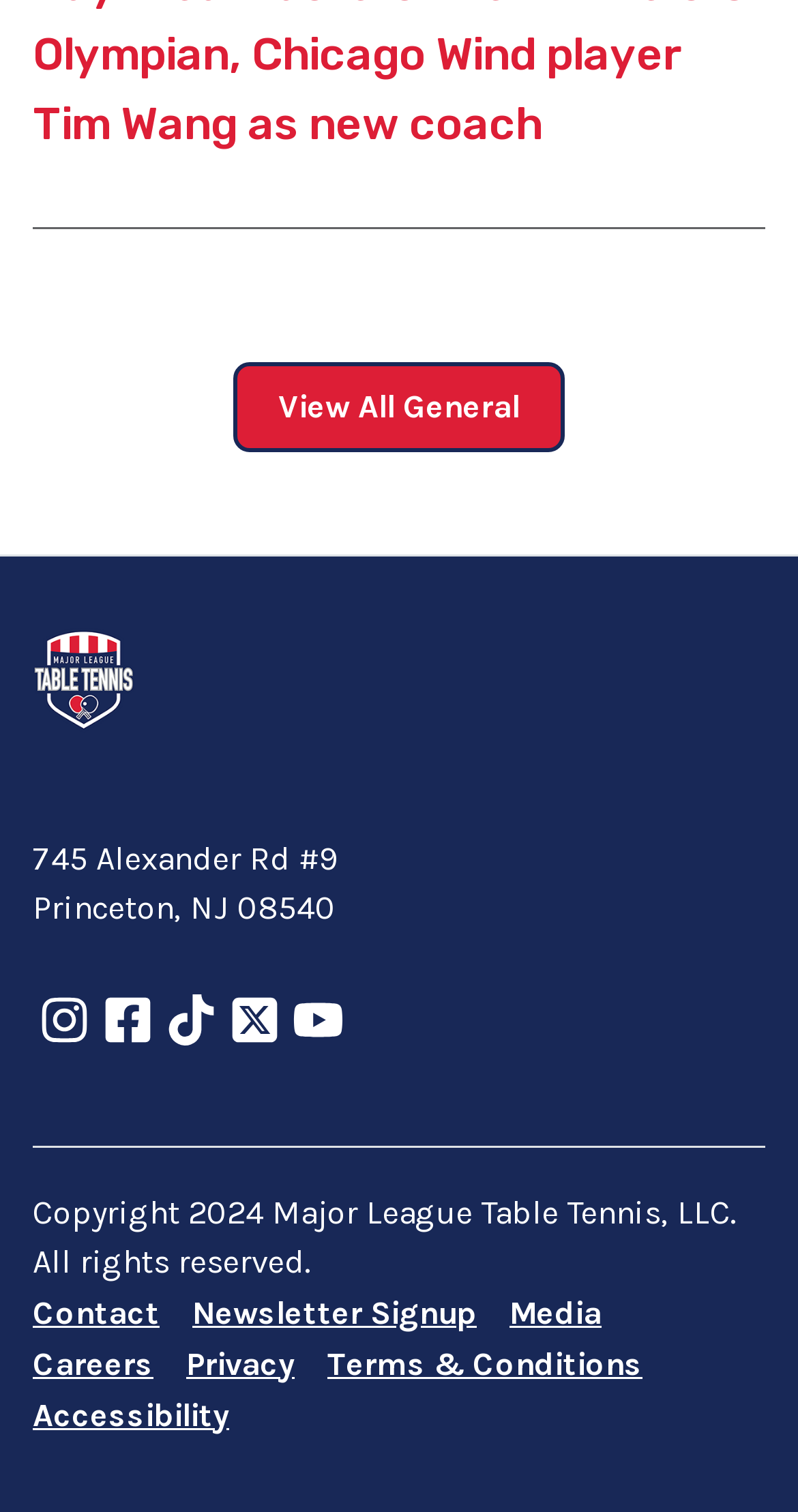Specify the bounding box coordinates of the element's region that should be clicked to achieve the following instruction: "Visit the store". The bounding box coordinates consist of four float numbers between 0 and 1, in the format [left, top, right, bottom].

[0.446, 0.671, 0.51, 0.696]